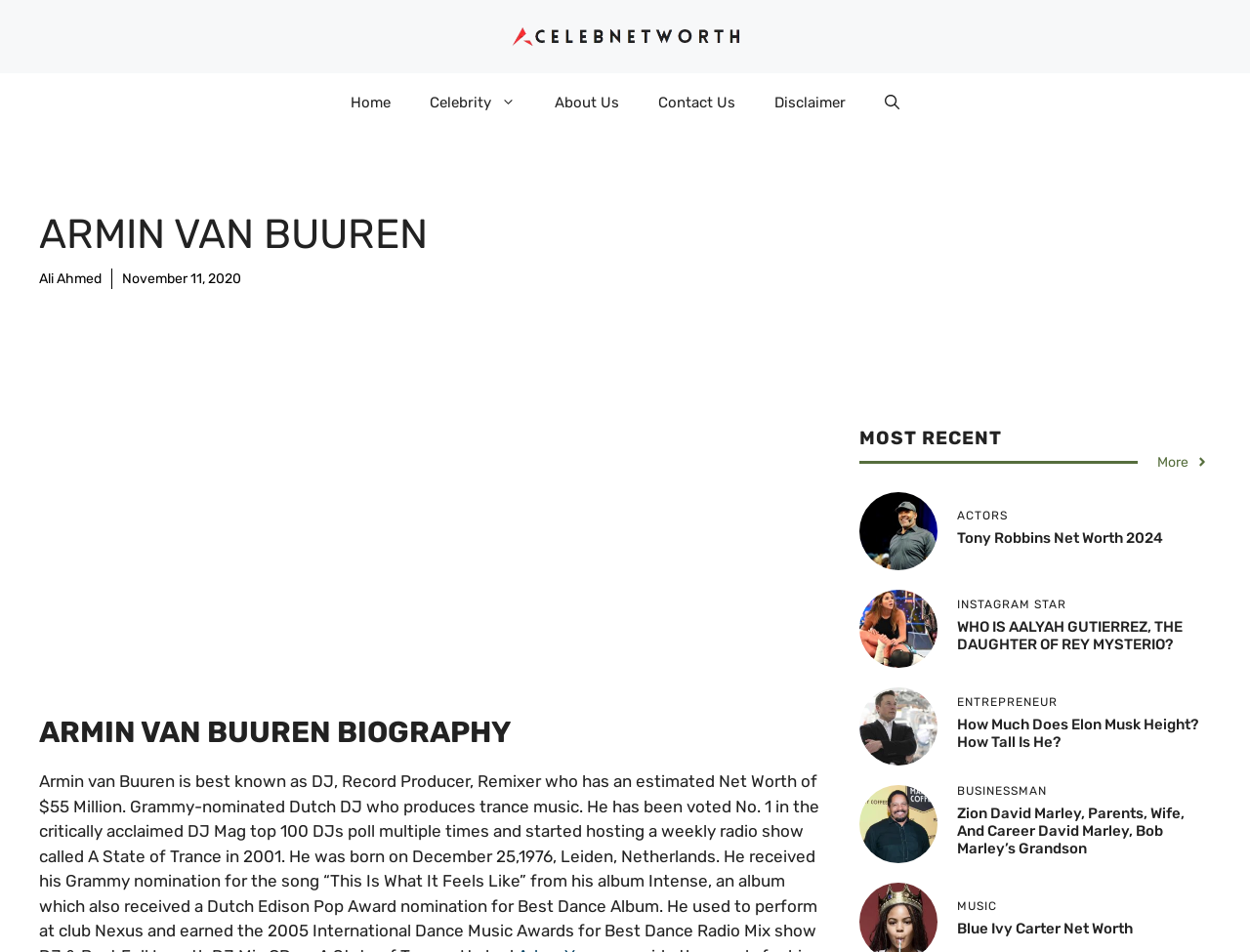Given the element description alt="Celebnetworth.net", identify the bounding box coordinates for the UI element on the webpage screenshot. The format should be (top-left x, top-left y, bottom-right x, bottom-right y), with values between 0 and 1.

[0.406, 0.027, 0.594, 0.047]